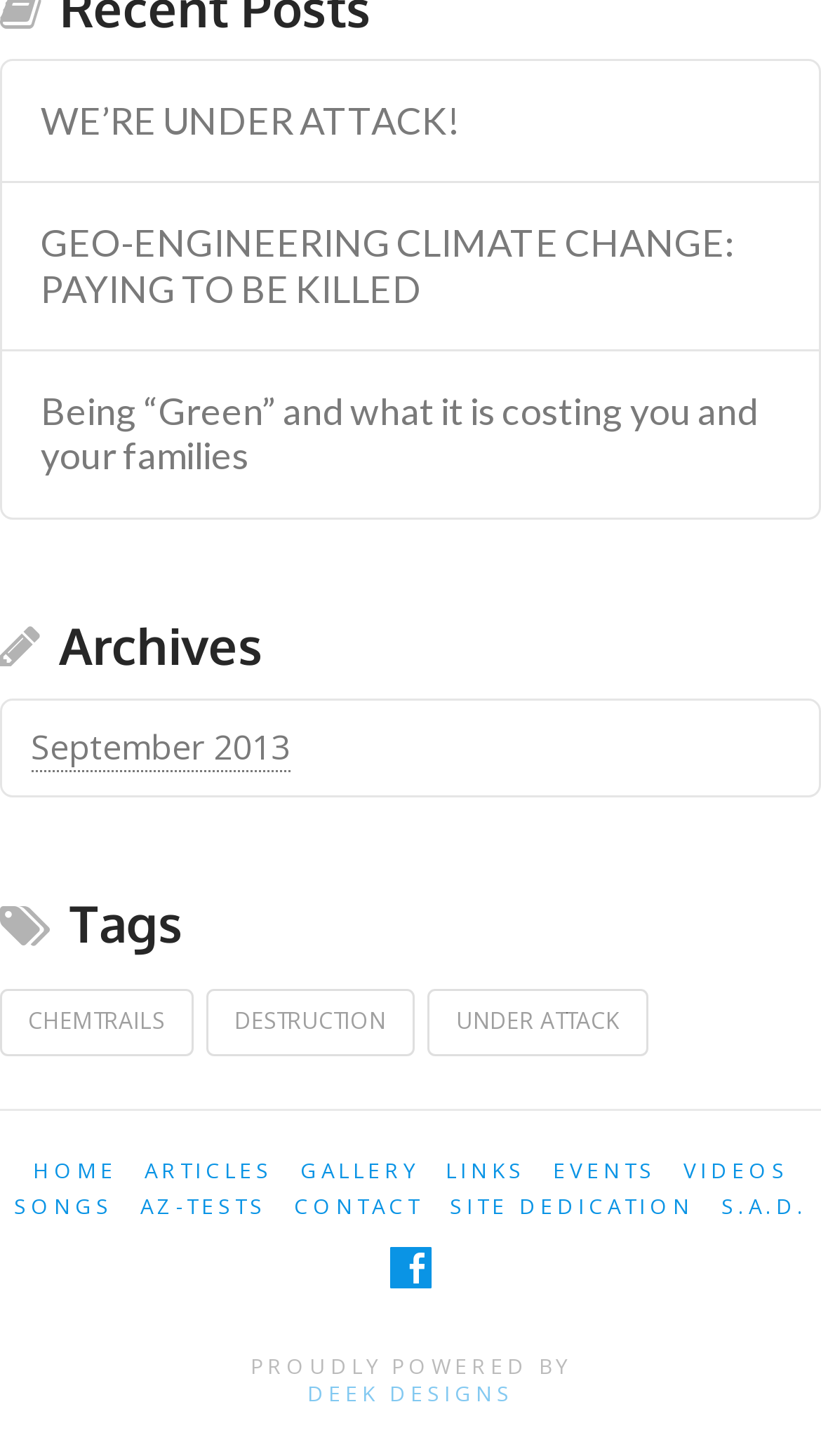Identify the bounding box coordinates for the UI element described as follows: "WE’RE UNDER ATTACK!". Ensure the coordinates are four float numbers between 0 and 1, formatted as [left, top, right, bottom].

[0.049, 0.068, 0.951, 0.098]